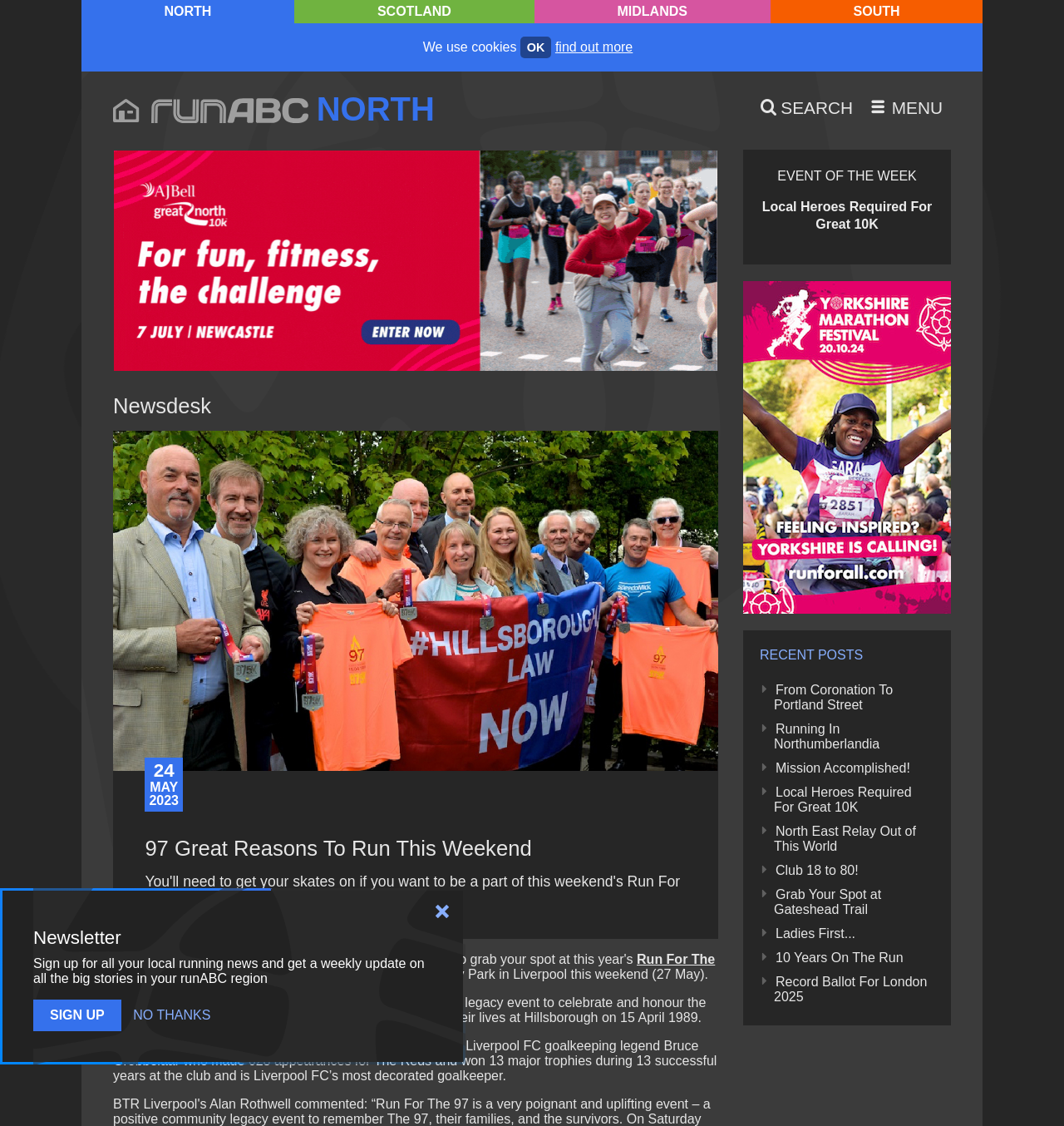Determine the bounding box coordinates of the clickable region to execute the instruction: "Click on the 'NORTH' link". The coordinates should be four float numbers between 0 and 1, denoted as [left, top, right, bottom].

[0.078, 0.001, 0.275, 0.019]